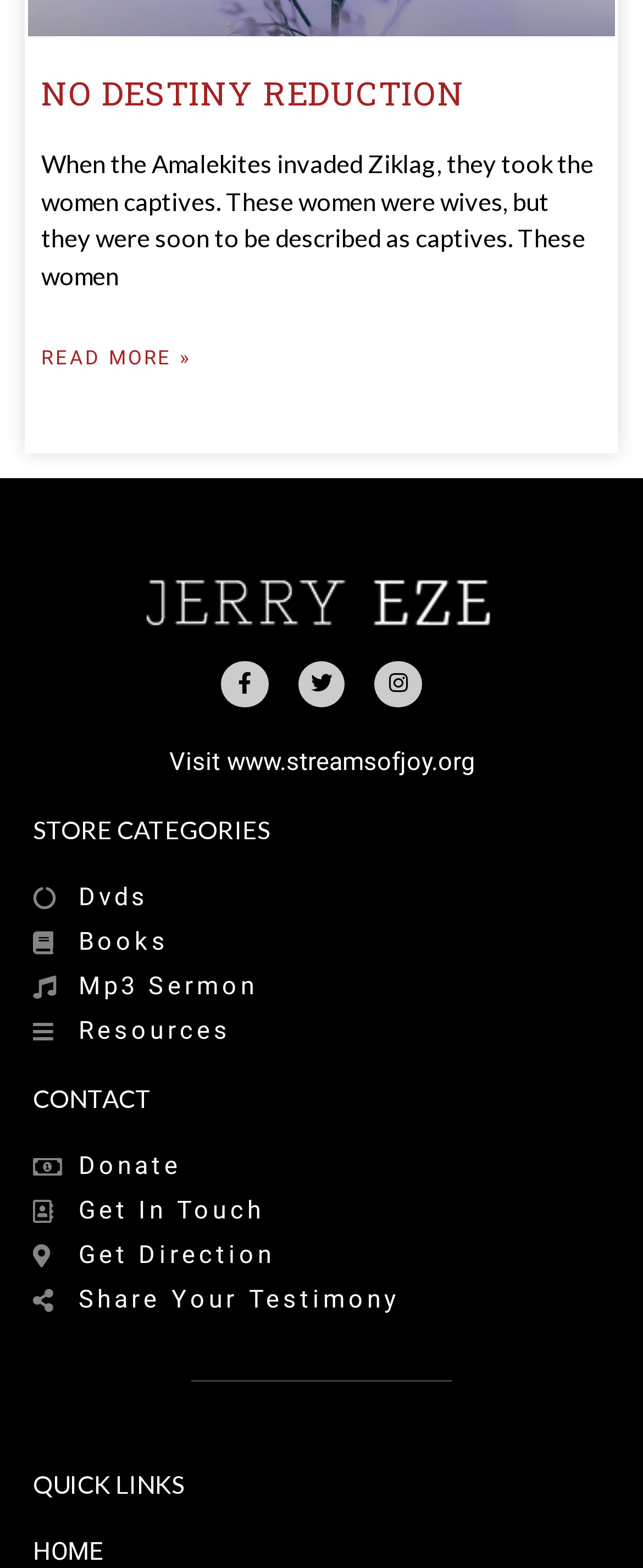From the element description: "aria-label="Quick actions"", extract the bounding box coordinates of the UI element. The coordinates should be expressed as four float numbers between 0 and 1, in the order [left, top, right, bottom].

None